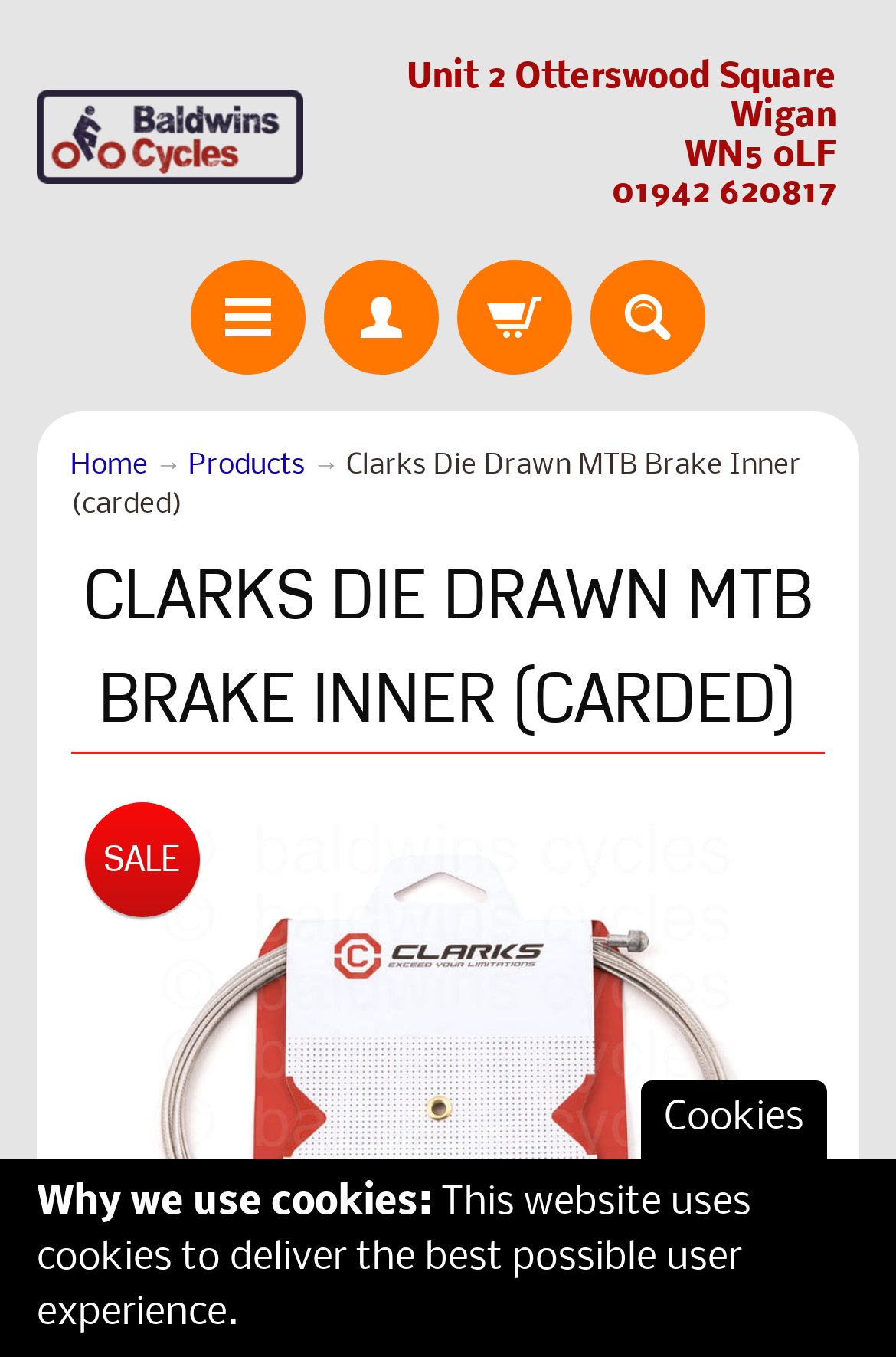Provide the bounding box coordinates of the HTML element this sentence describes: "Account".

[0.362, 0.192, 0.49, 0.276]